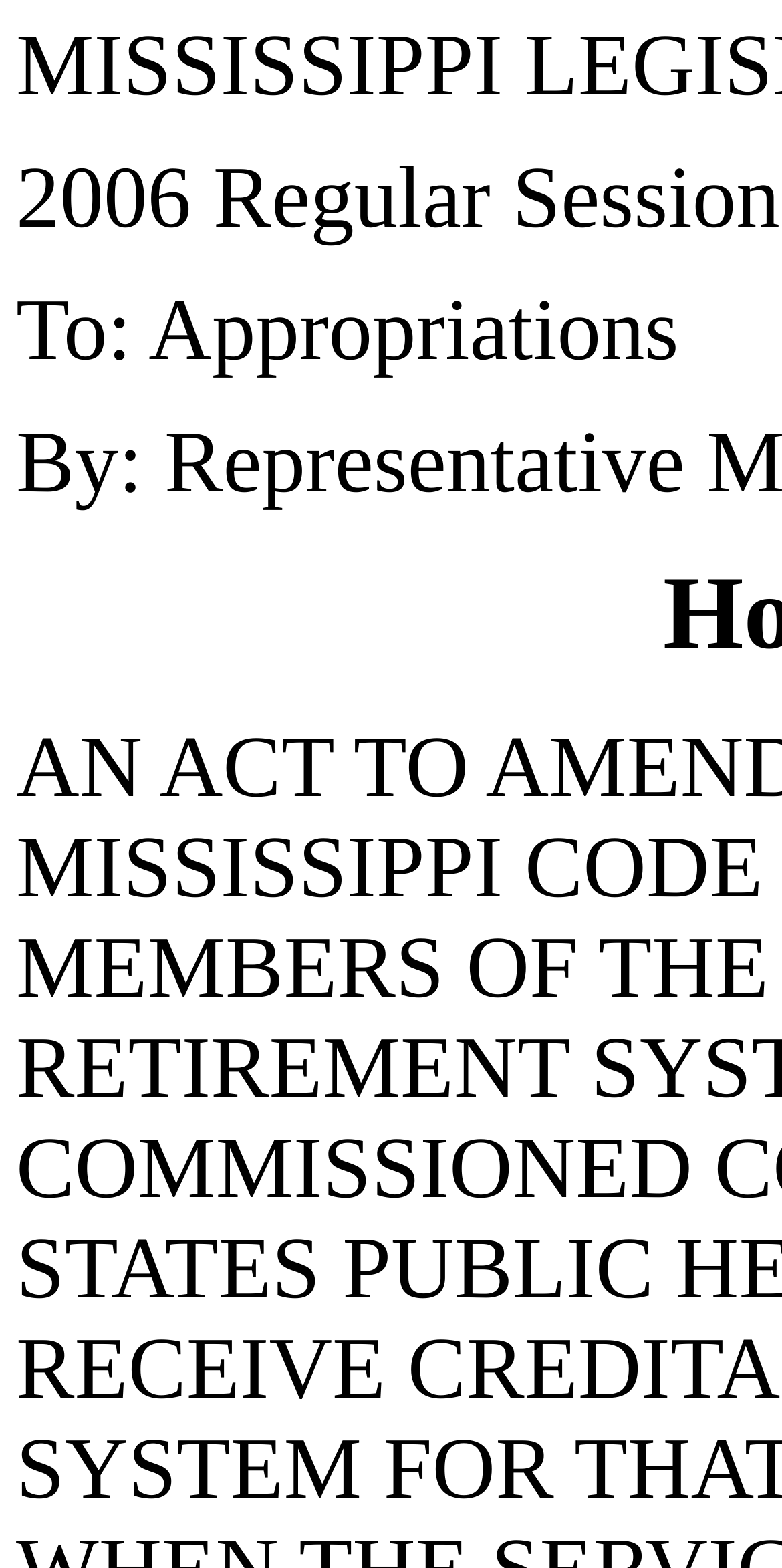Extract the primary headline from the webpage and present its text.

House Bill 968